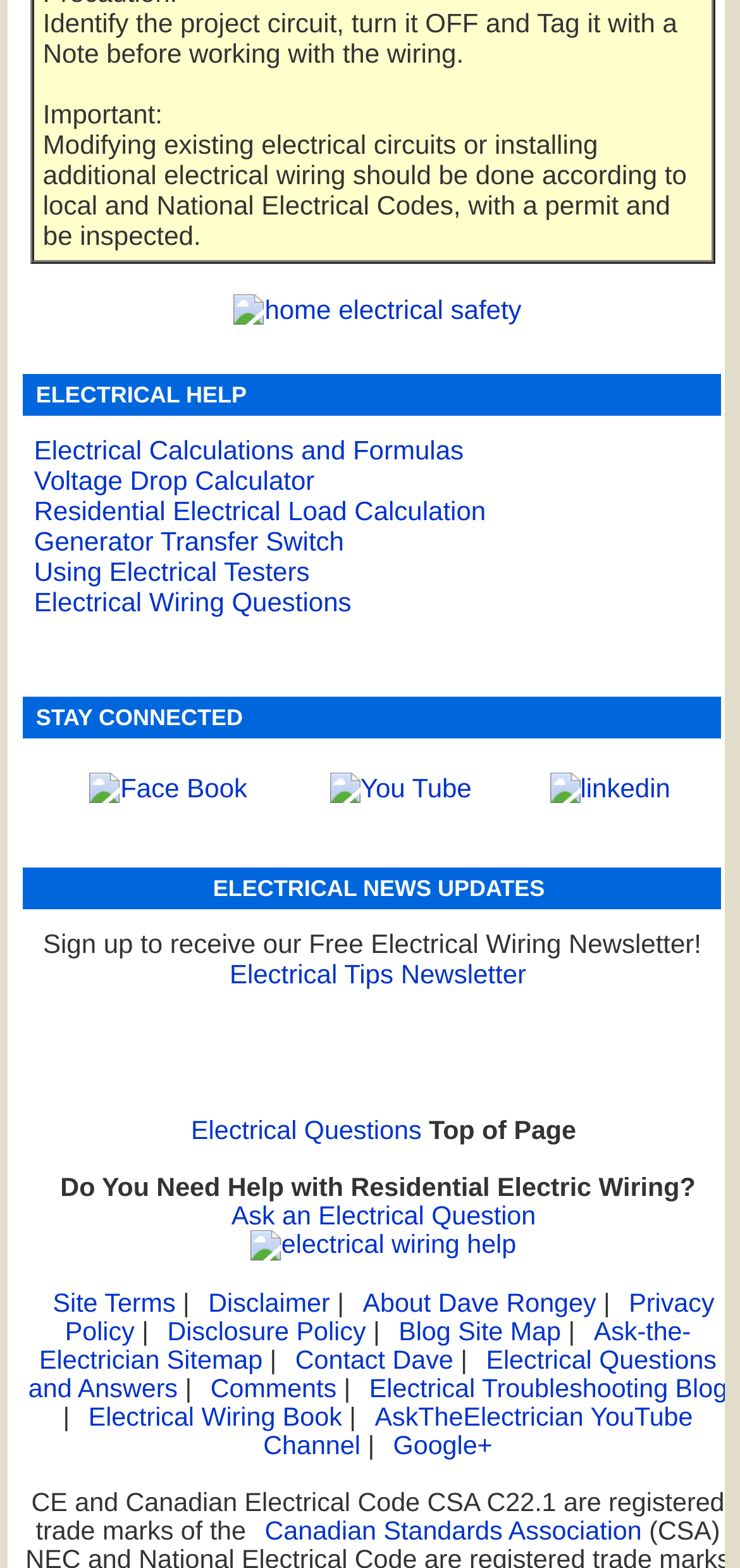Determine the bounding box coordinates of the element's region needed to click to follow the instruction: "Sign up for the 'Electrical Tips Newsletter'". Provide these coordinates as four float numbers between 0 and 1, formatted as [left, top, right, bottom].

[0.295, 0.599, 0.711, 0.643]